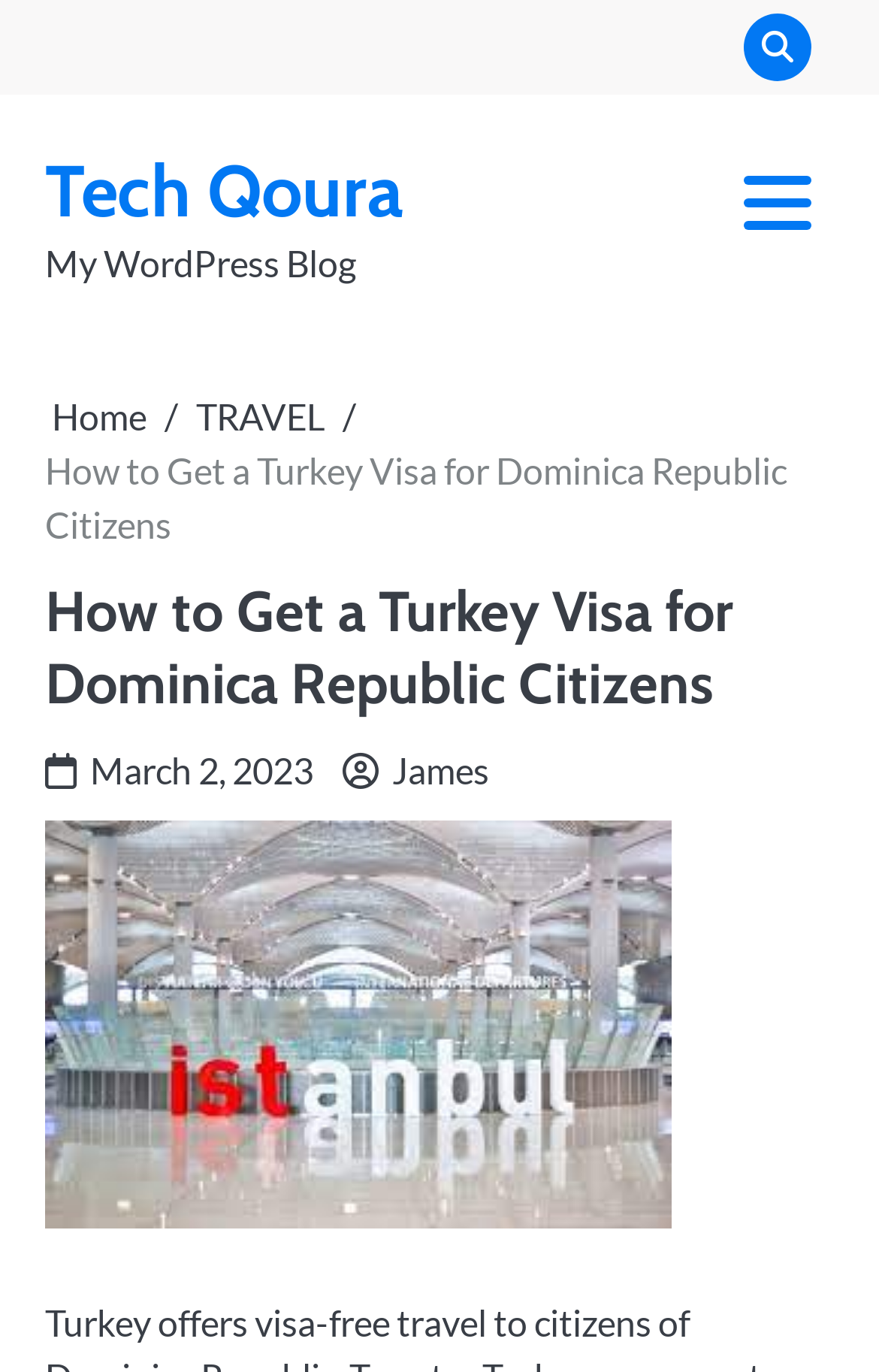Using the webpage screenshot, find the UI element described by March 2, 2023. Provide the bounding box coordinates in the format (top-left x, top-left y, bottom-right x, bottom-right y), ensuring all values are floating point numbers between 0 and 1.

[0.051, 0.545, 0.356, 0.576]